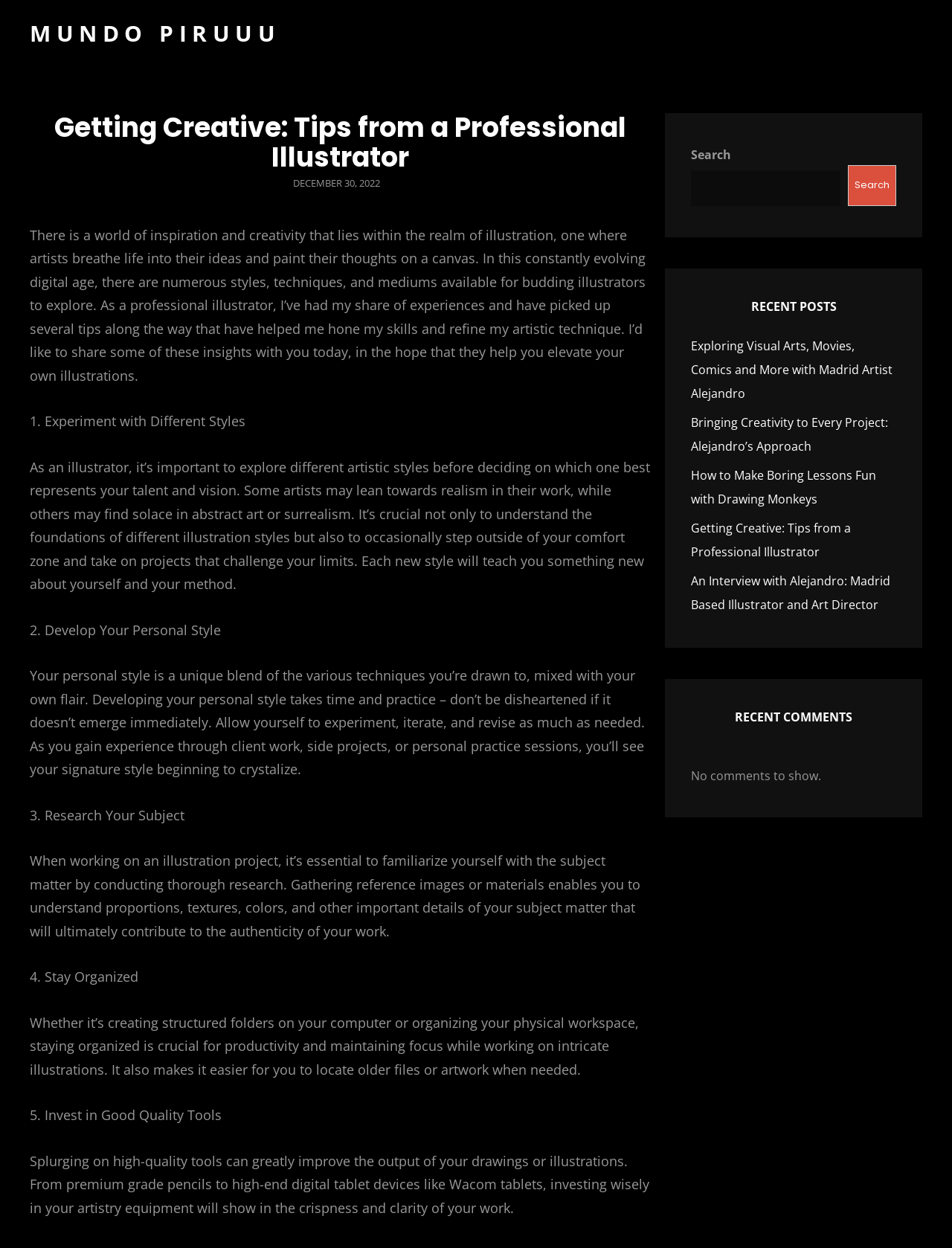Please identify the bounding box coordinates of where to click in order to follow the instruction: "Explore the 'RECENT POSTS' section".

[0.726, 0.24, 0.941, 0.251]